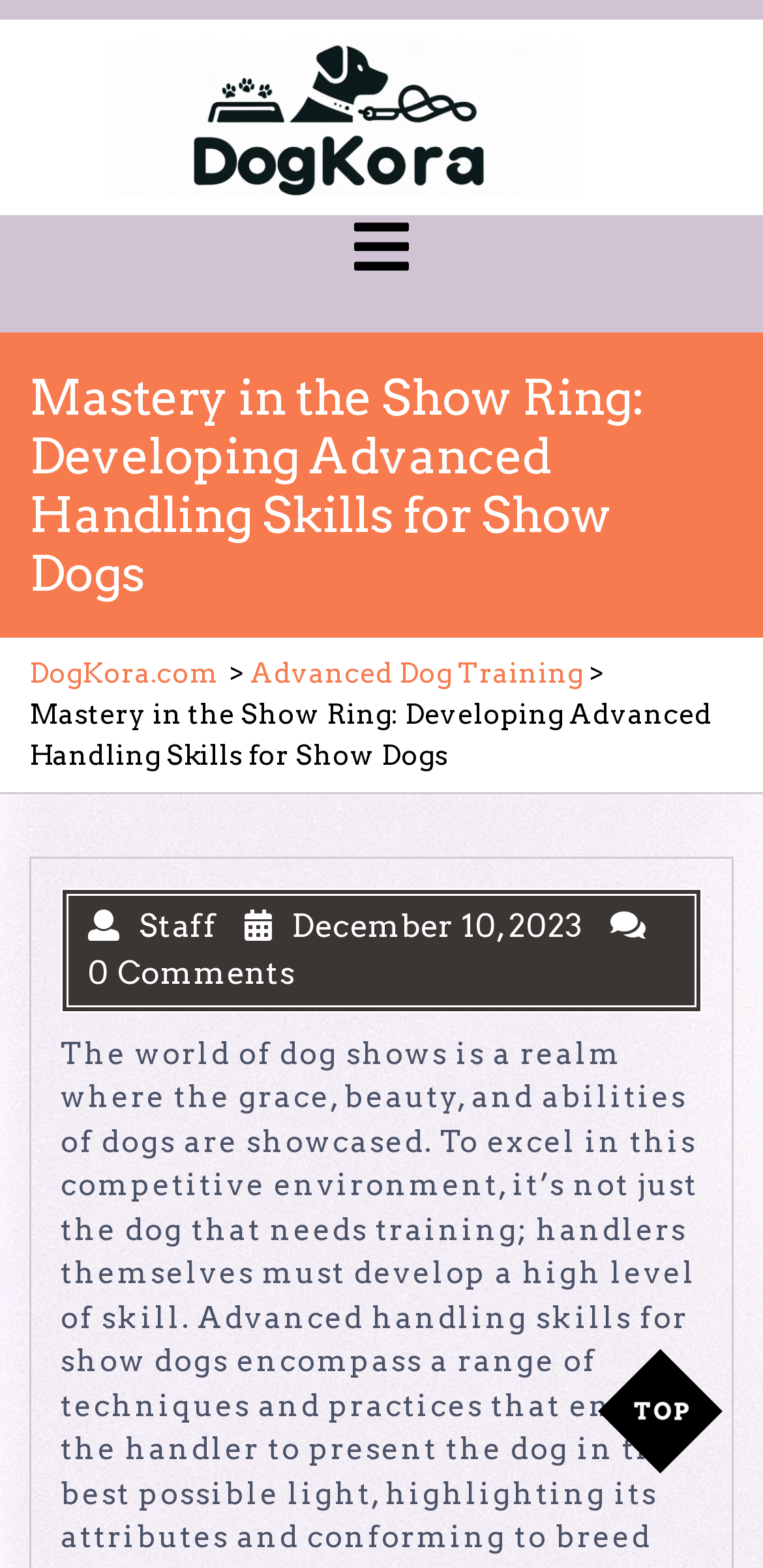Summarize the webpage comprehensively, mentioning all visible components.

The webpage appears to be an article or blog post focused on dog show handling skills and finance insights. At the top-left corner, there is a logo and a link to "DogKora.com", accompanied by an image of the same name. Next to it, on the right side, is a button to open a menu.

Below the logo, there is a prominent heading that reads "Mastery in the Show Ring: Developing Advanced Handling Skills for Show Dogs". Underneath the heading, there are three links: "DogKora.com", "Advanced Dog Training", and another "DogKora.com" link, separated by static text elements containing greater-than symbols.

Further down, there is a repetition of the same heading, followed by three lines of text: "Staff", "December 10, 2023", and "0 Comments". These lines are likely indicating the author, publication date, and comment count of the article.

At the bottom-right corner, there is a tab labeled "TOP", which is not currently selected. Overall, the webpage appears to be a informative article or blog post about dog show handling skills and finance insights, with a clear structure and organization.